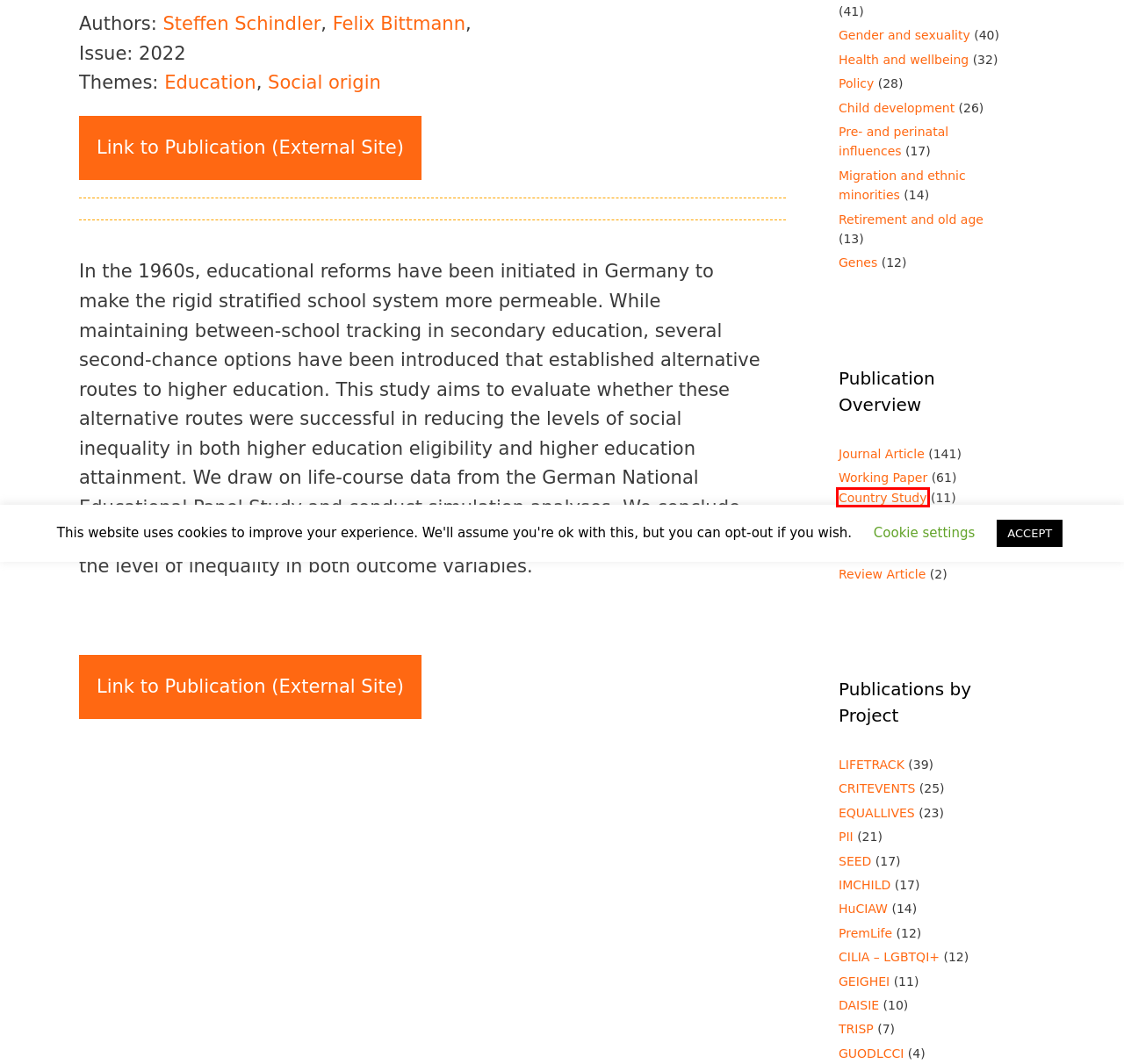You are provided with a screenshot of a webpage highlighting a UI element with a red bounding box. Choose the most suitable webpage description that matches the new page after clicking the element in the bounding box. Here are the candidates:
A. Felix Bittmann Archives - DIAL
B. IMCHILD Archives - DIAL
C. LIFETRACK Archives - DIAL
D. GUODLCCI Archives - DIAL
E. Migration and ethnic minorities Archives - DIAL
F. Country Study Archives - DIAL
G. Gender and sexuality Archives - DIAL
H. Genes Archives - DIAL

F